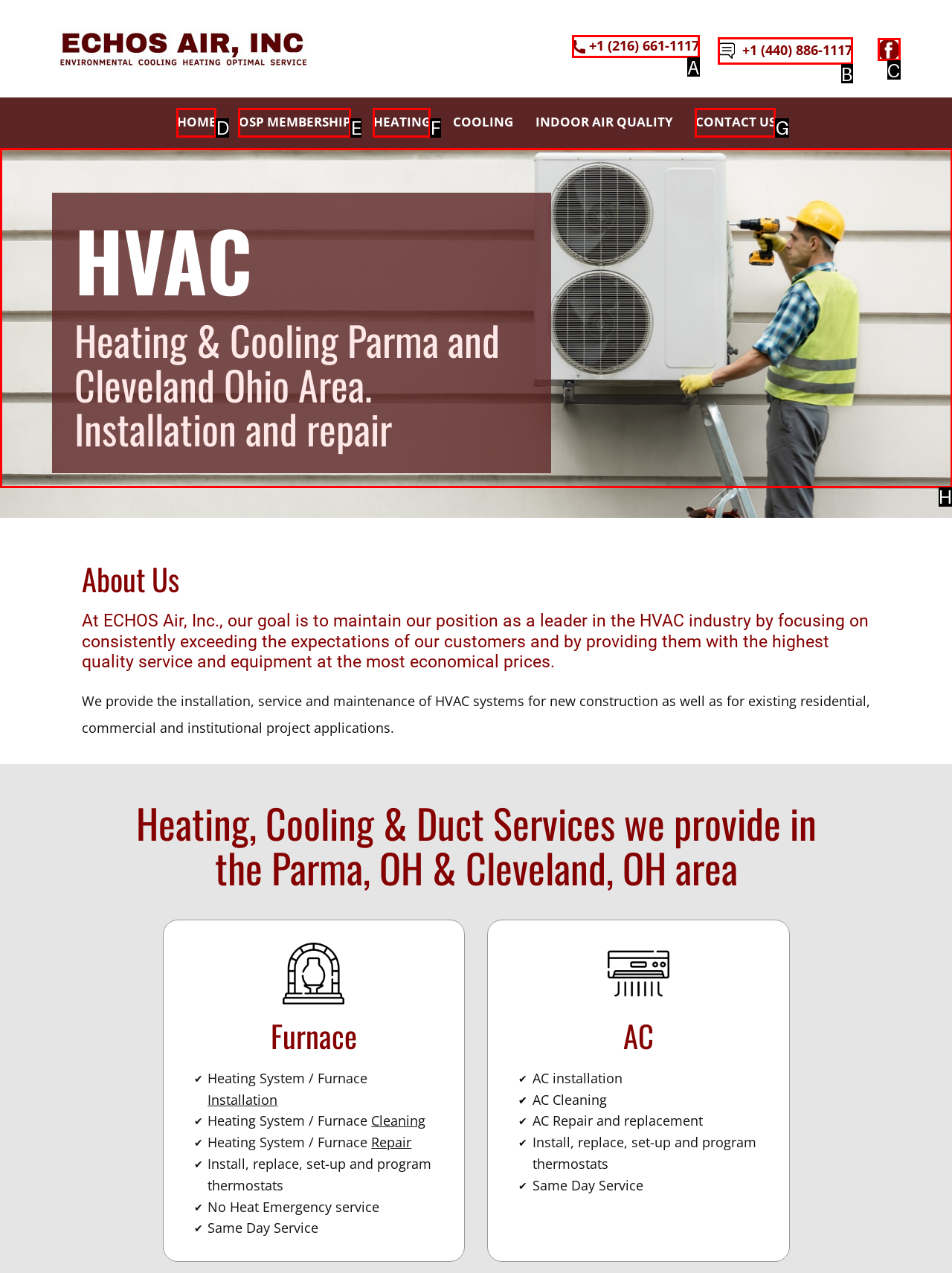Match the following description to a UI element: CONSISTENTLY exceeding expectations 30 YEARS
Provide the letter of the matching option directly.

H